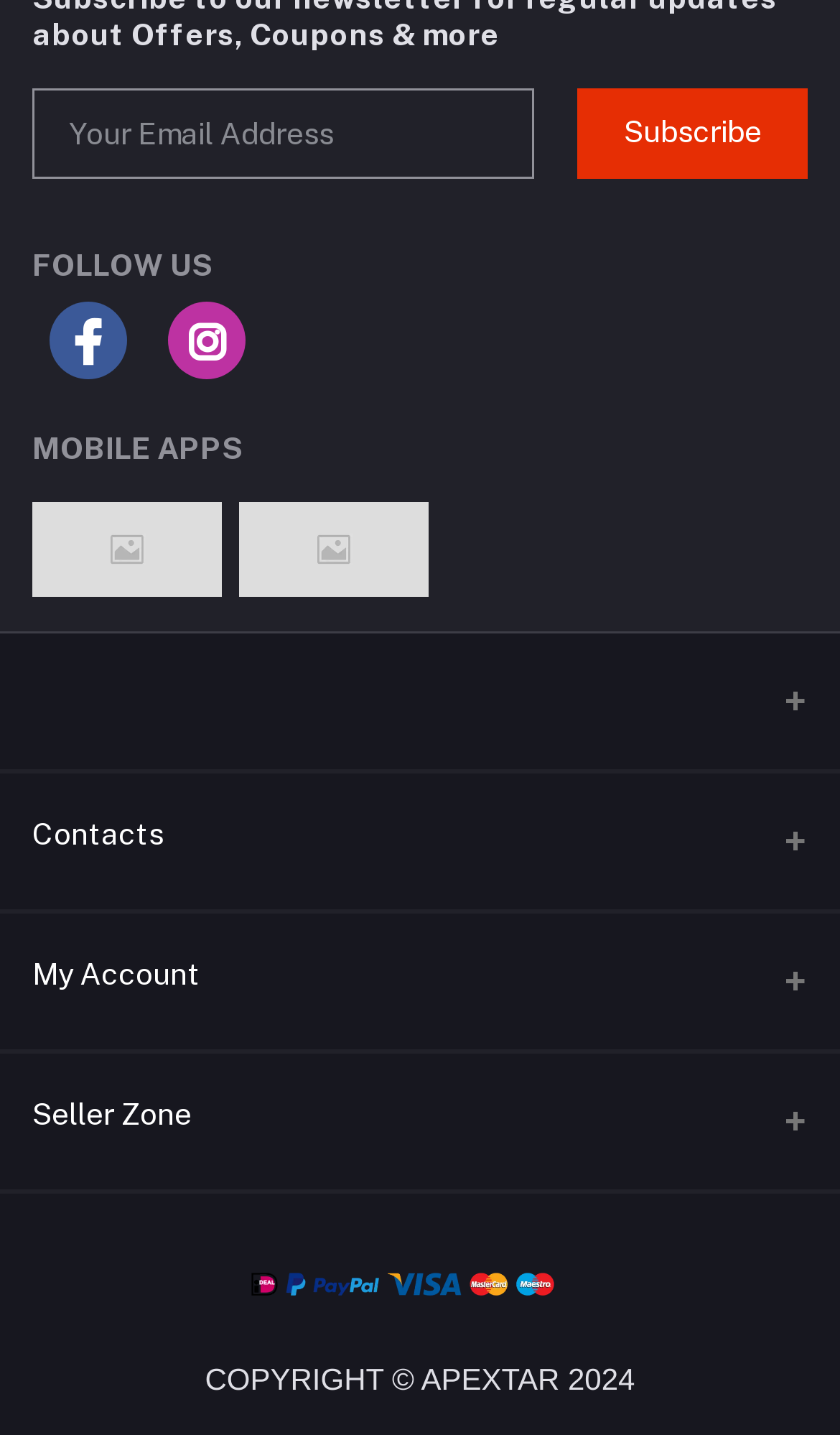Examine the image carefully and respond to the question with a detailed answer: 
What is the address of the company?

The address is mentioned in the 'Address' section of the webpage, which provides the company's physical location.